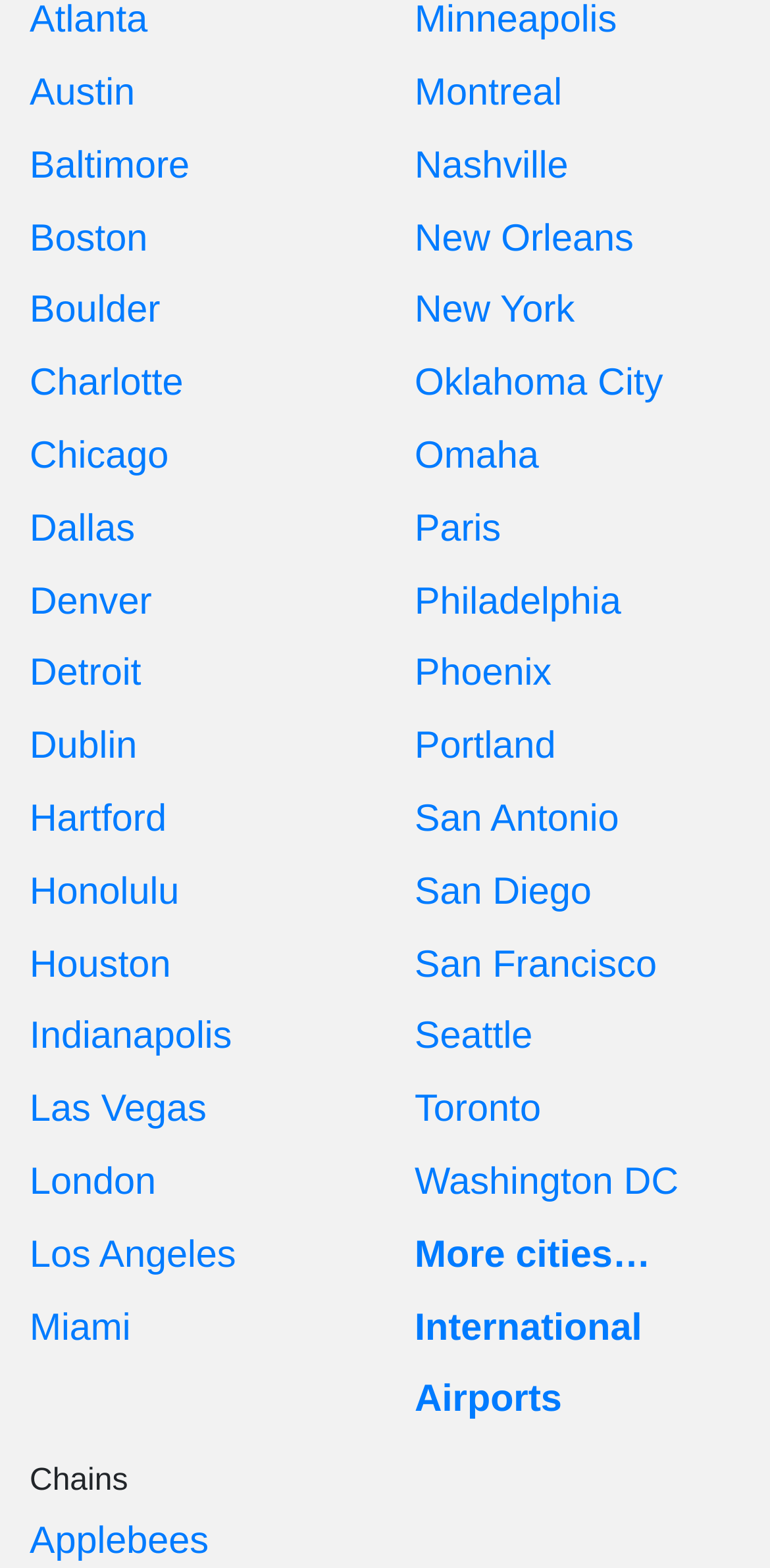What is the first international option?
Refer to the image and give a detailed answer to the question.

I looked at the link elements with international options and found that the first one is labeled as 'International'.